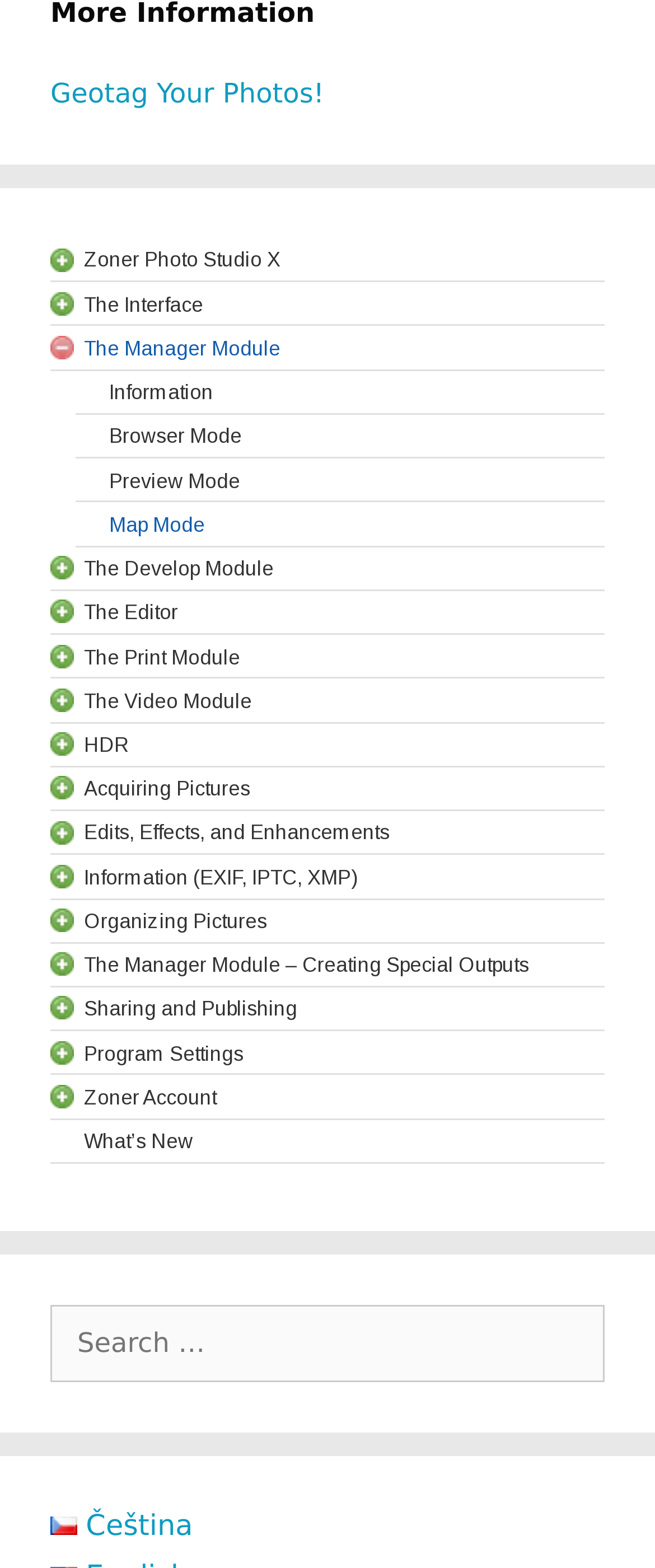Find the bounding box coordinates of the clickable element required to execute the following instruction: "Learn about 'The Interface'". Provide the coordinates as four float numbers between 0 and 1, i.e., [left, top, right, bottom].

[0.128, 0.183, 0.923, 0.205]